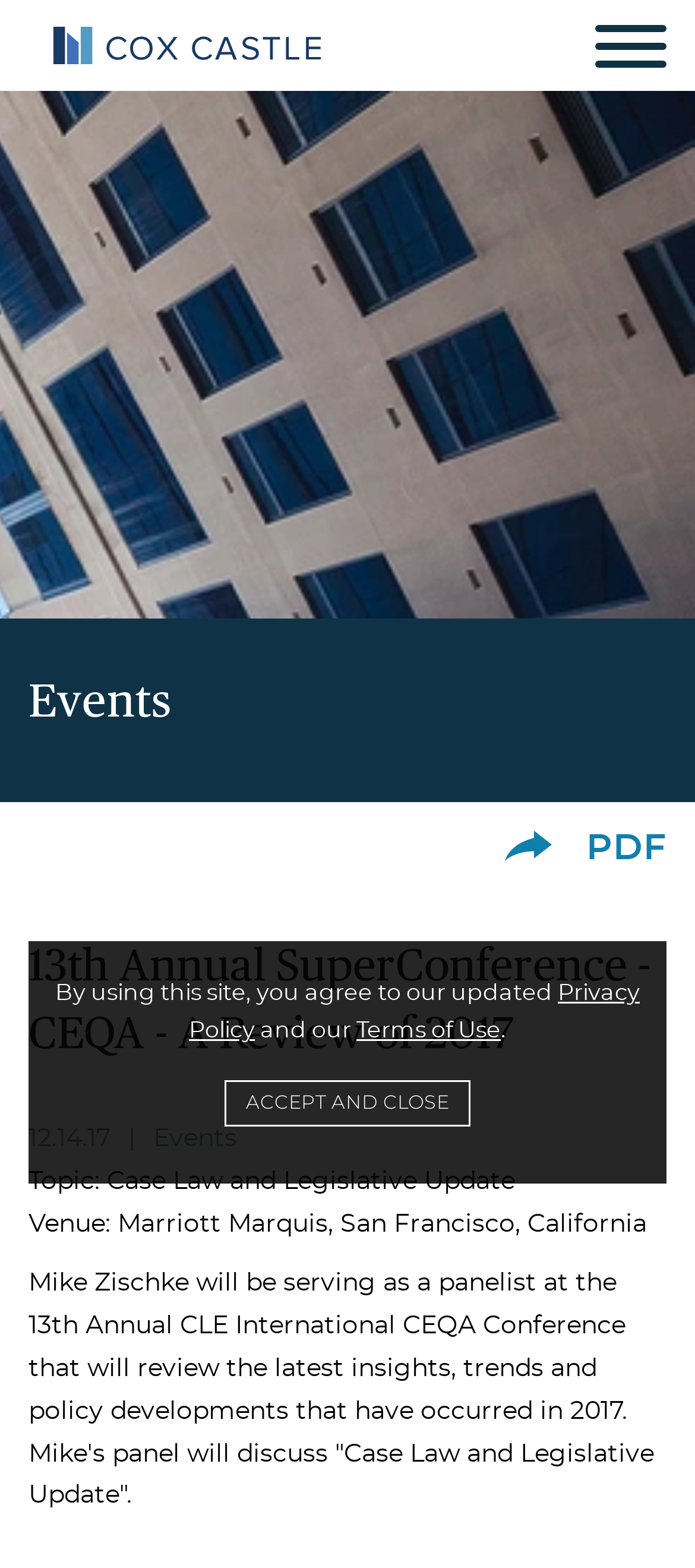Summarize the webpage in an elaborate manner.

The webpage appears to be an event page for the 13th Annual SuperConference, specifically focused on CEQA (California Environmental Quality Act) and reviewing the year 2017. 

At the top left, there is a link to "Cox, Castle & Nicholson" accompanied by an image with the same name. Below this, there are three links: "Main Content", "Main Menu", and "Jump to Page". 

On the top right, there is a button labeled "Menu" that controls the main navigation. Above this, there is a banner image that spans the entire width of the page.

The main content of the page is divided into sections. The first section has a heading that matches the title of the page, "13th Annual SuperConference - CEQA - A Review of 2017". Below this, there is a date "12.14.17" and a subheading "Events". 

The next section describes the event, including the topic "Case Law and Legislative Update" and the venue "Marriott Marquis, San Francisco, California". 

Following this, there is a paragraph of text that describes the event in more detail, mentioning Mike Zischke as a panelist. 

At the bottom of the page, there is a section related to cookies and policies. This section includes a message about using the site, with links to the "Privacy Policy" and "Terms of Use". There is also a button labeled "Accept" to accept the terms and close the message.